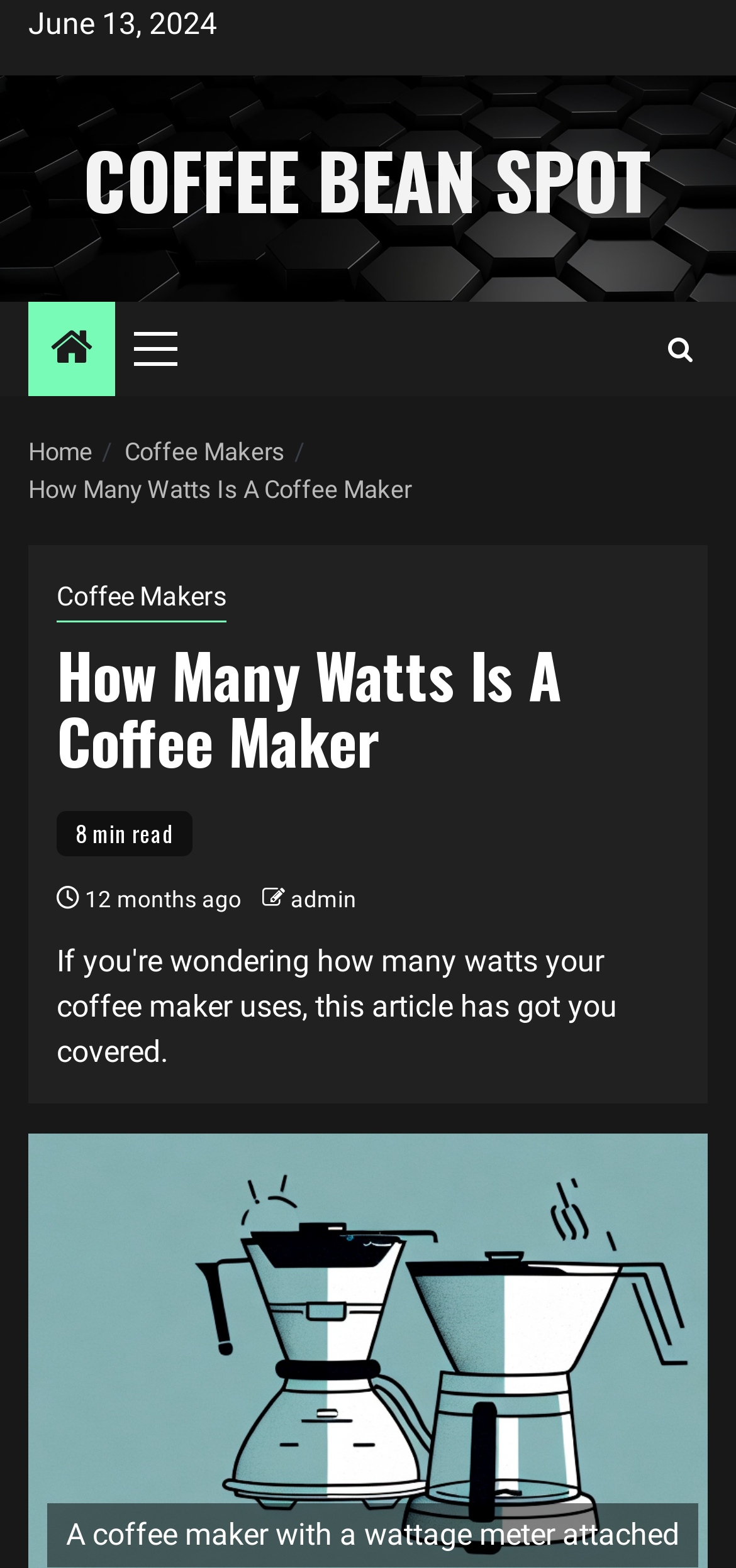Who is the author of the article?
Based on the image, please offer an in-depth response to the question.

I identified the author of the article by looking at the link element that says 'admin' below the article title.